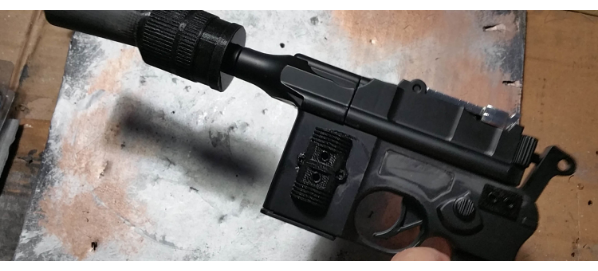What is the inspiration for the blaster's design?
Answer the question with a single word or phrase by looking at the picture.

Star Wars